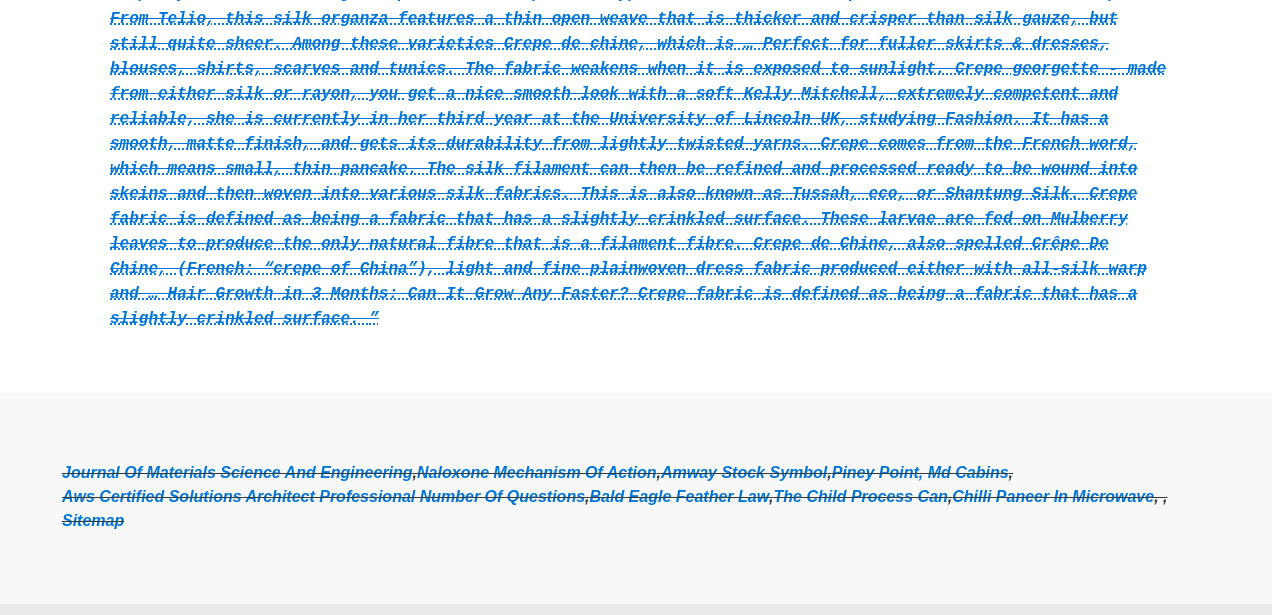Determine the bounding box coordinates of the clickable region to carry out the instruction: "Explore Chilli Paneer In Microwave".

[0.744, 0.789, 0.902, 0.828]